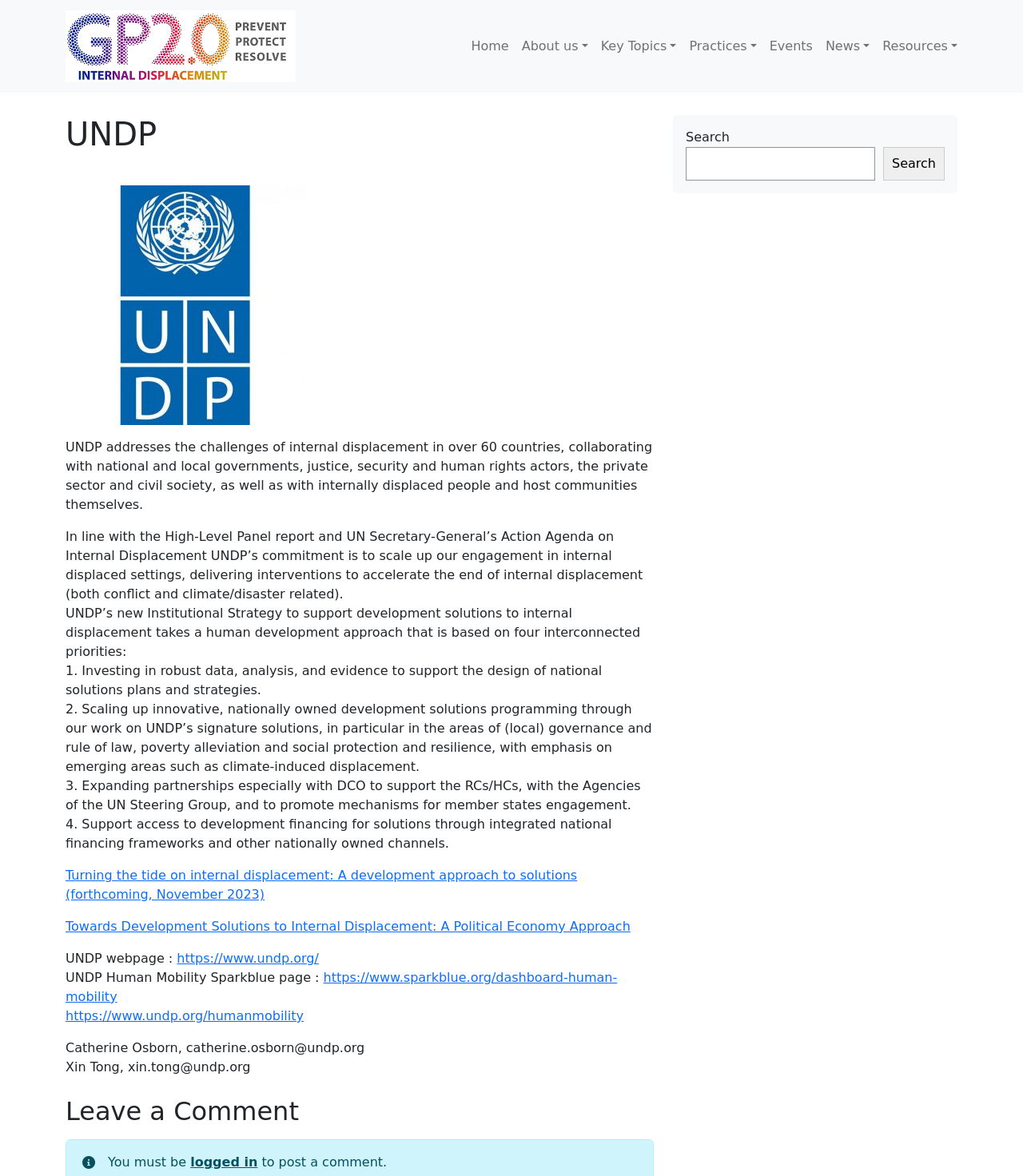Please identify the bounding box coordinates of the clickable region that I should interact with to perform the following instruction: "Click the logo". The coordinates should be expressed as four float numbers between 0 and 1, i.e., [left, top, right, bottom].

[0.064, 0.005, 0.289, 0.073]